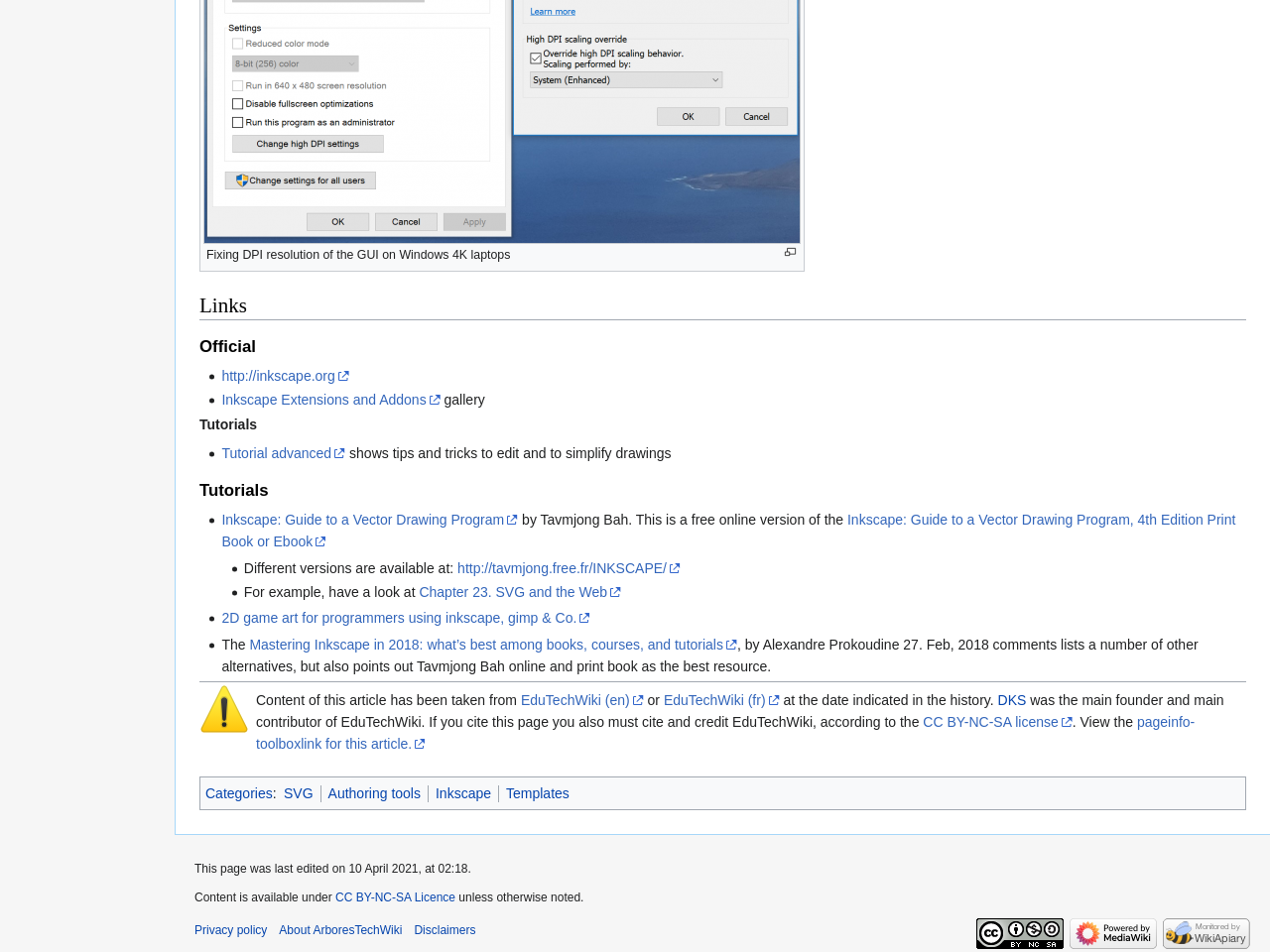What is the name of the vector drawing program?
Please give a detailed and elaborate answer to the question based on the image.

The name of the vector drawing program can be determined by looking at the links and text on the page, which repeatedly mention 'Inkscape'. This indicates that the vector drawing program being referred to is Inkscape.